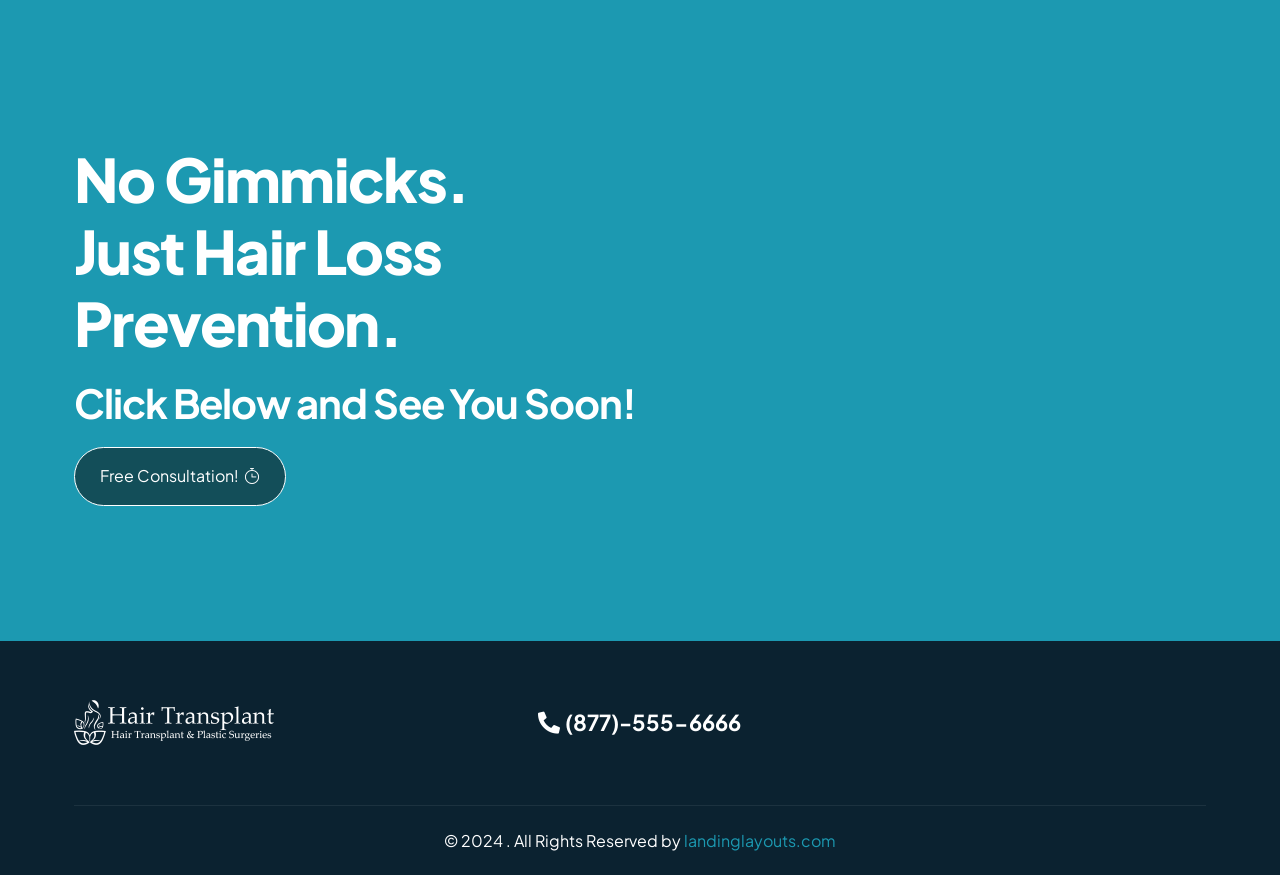Provide the bounding box coordinates for the specified HTML element described in this description: "Free Consultation!". The coordinates should be four float numbers ranging from 0 to 1, in the format [left, top, right, bottom].

[0.058, 0.51, 0.223, 0.578]